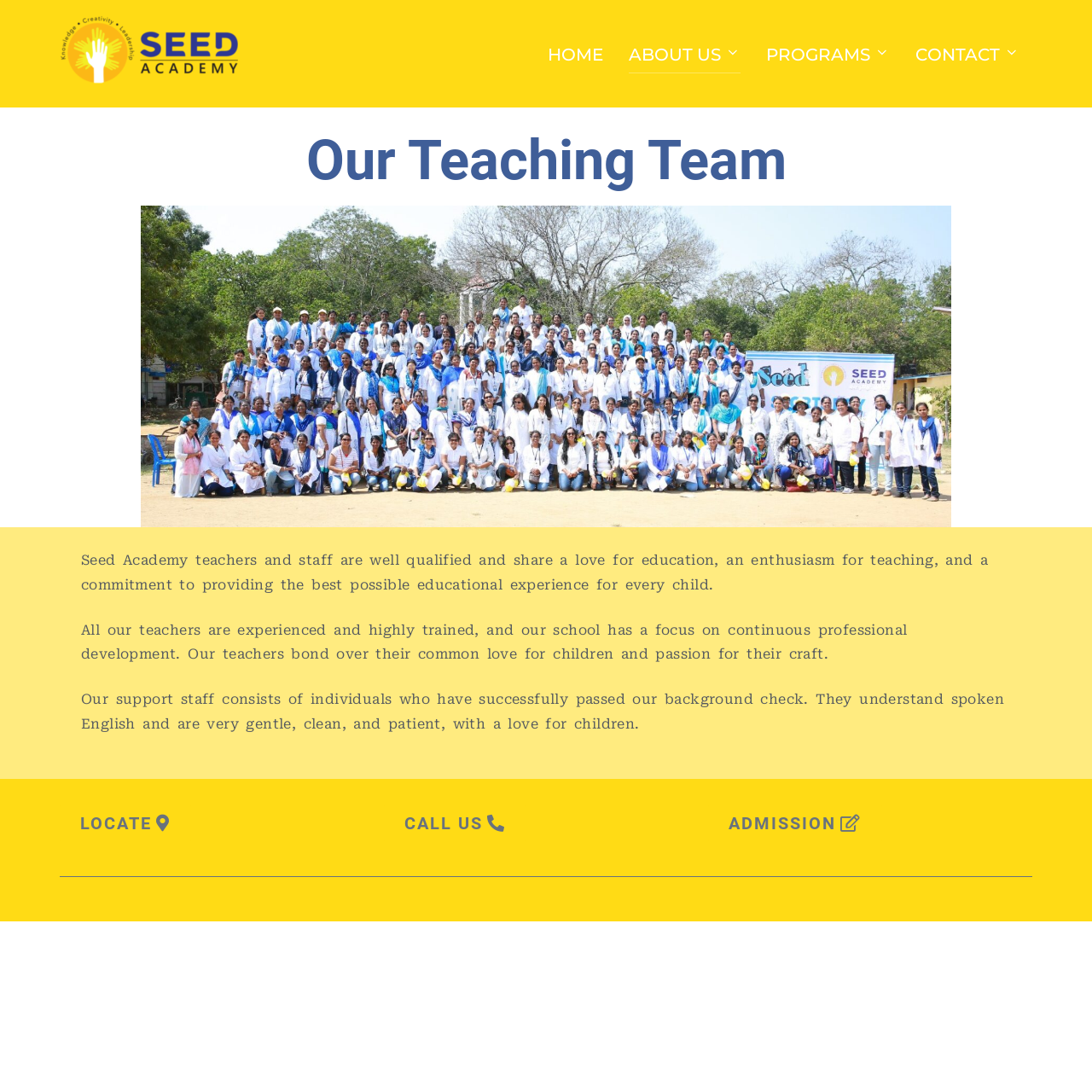Locate the UI element that matches the description LOCATE in the webpage screenshot. Return the bounding box coordinates in the format (top-left x, top-left y, bottom-right x, bottom-right y), with values ranging from 0 to 1.

[0.055, 0.737, 0.175, 0.771]